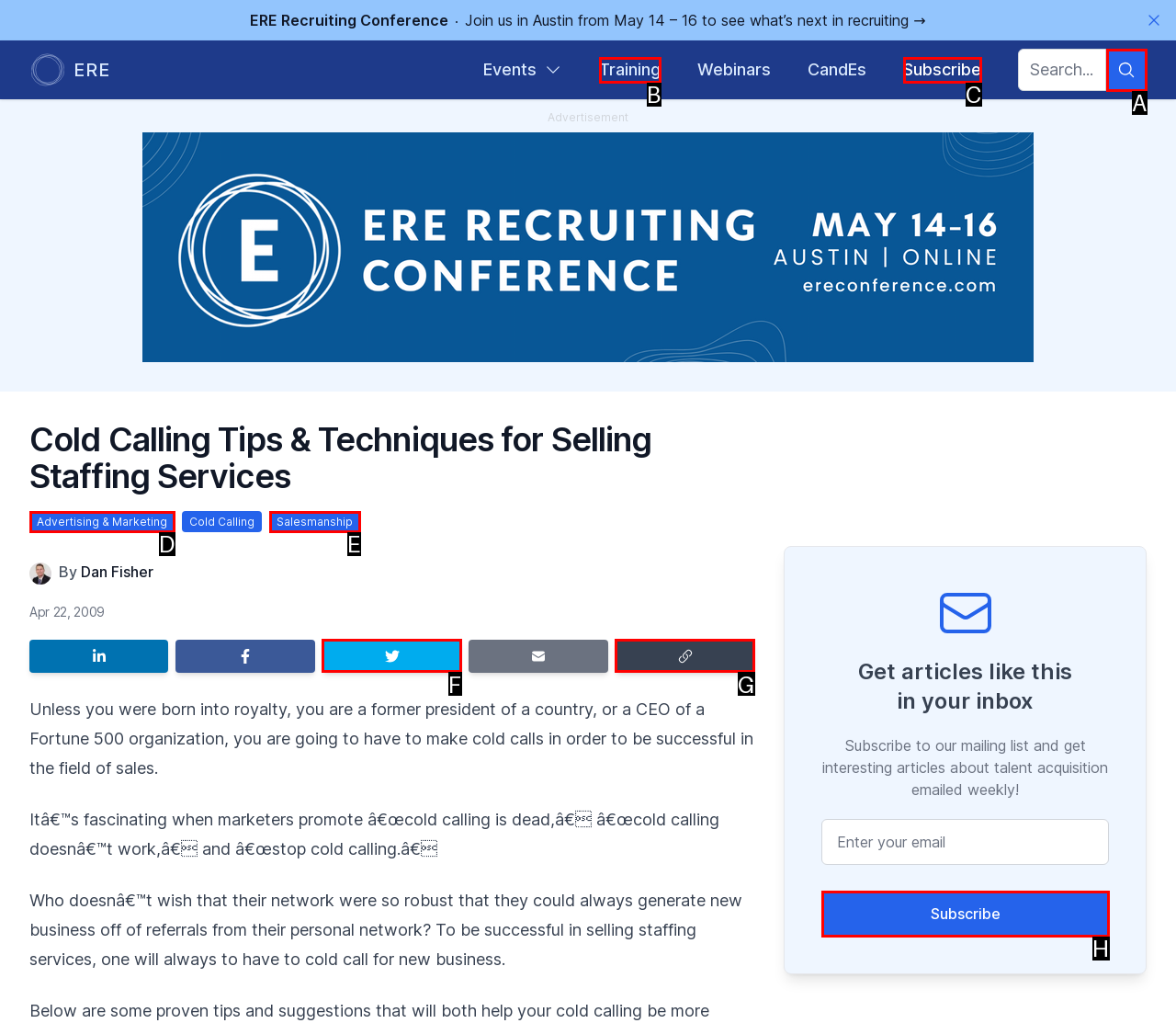Which option should be clicked to execute the task: Subscribe to the mailing list?
Reply with the letter of the chosen option.

H